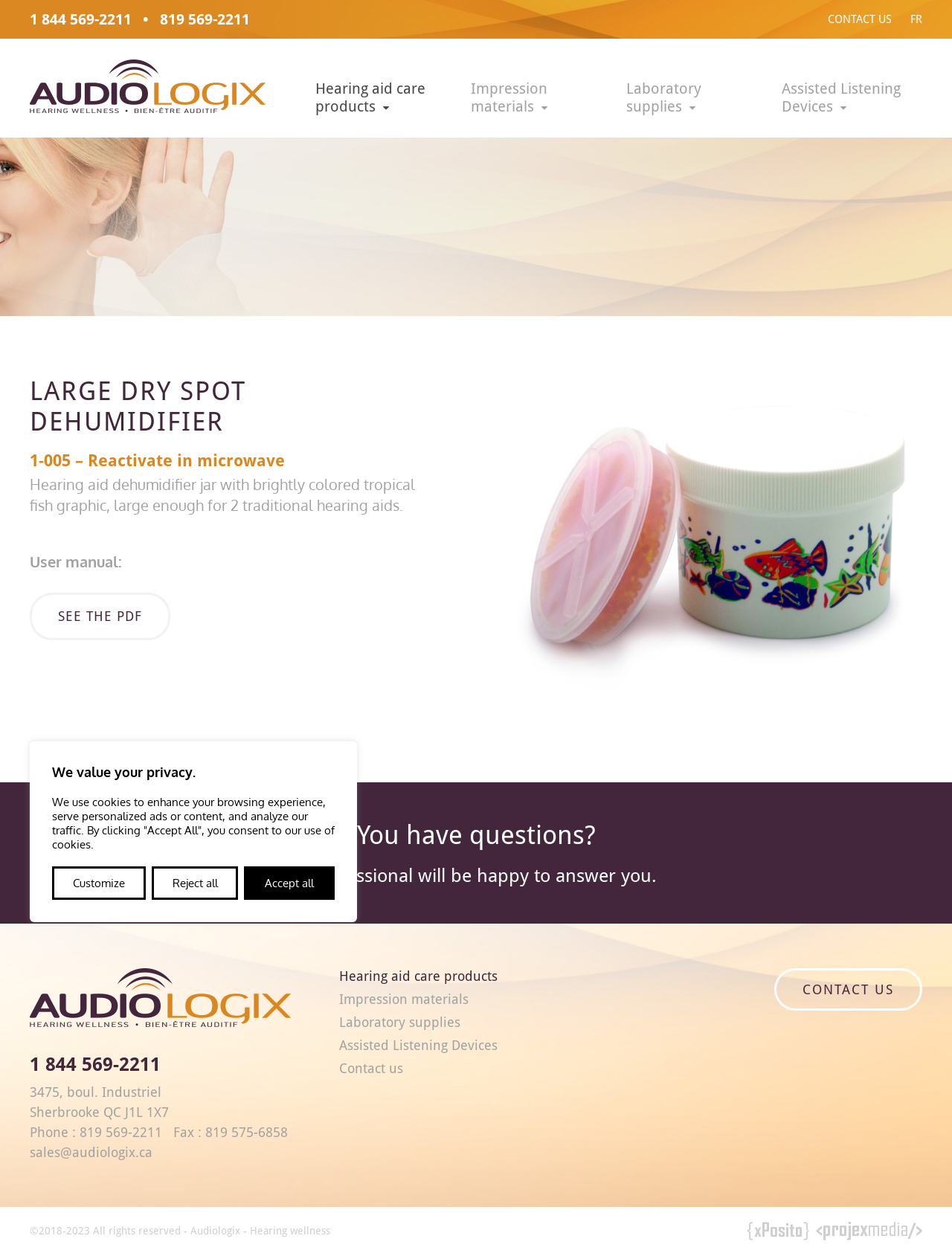Locate the bounding box coordinates of the area where you should click to accomplish the instruction: "Visit the homepage".

[0.031, 0.077, 0.279, 0.093]